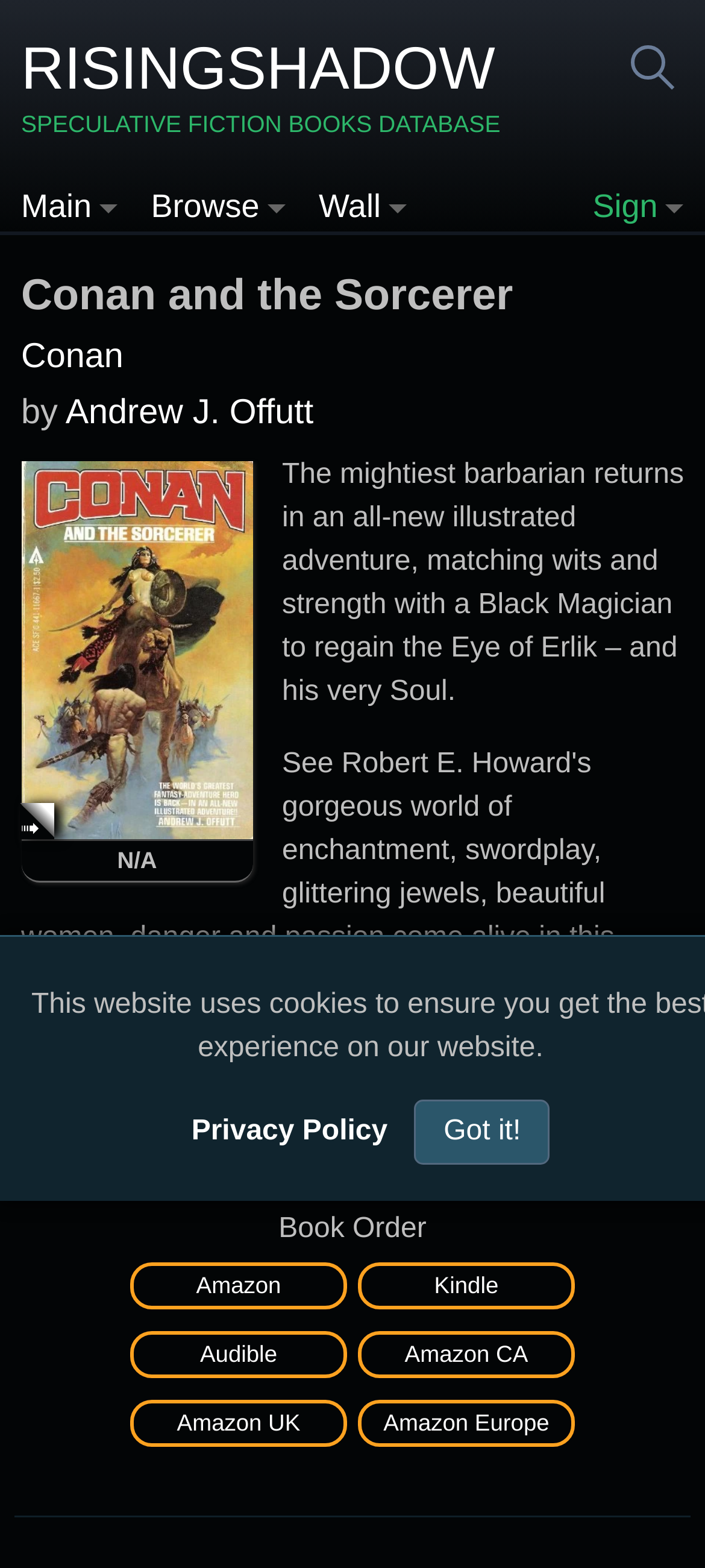Is the book available in Europe?
Look at the image and construct a detailed response to the question.

The availability of the book in Europe can be inferred from the link 'Amazon Europe' which is located below the book description.